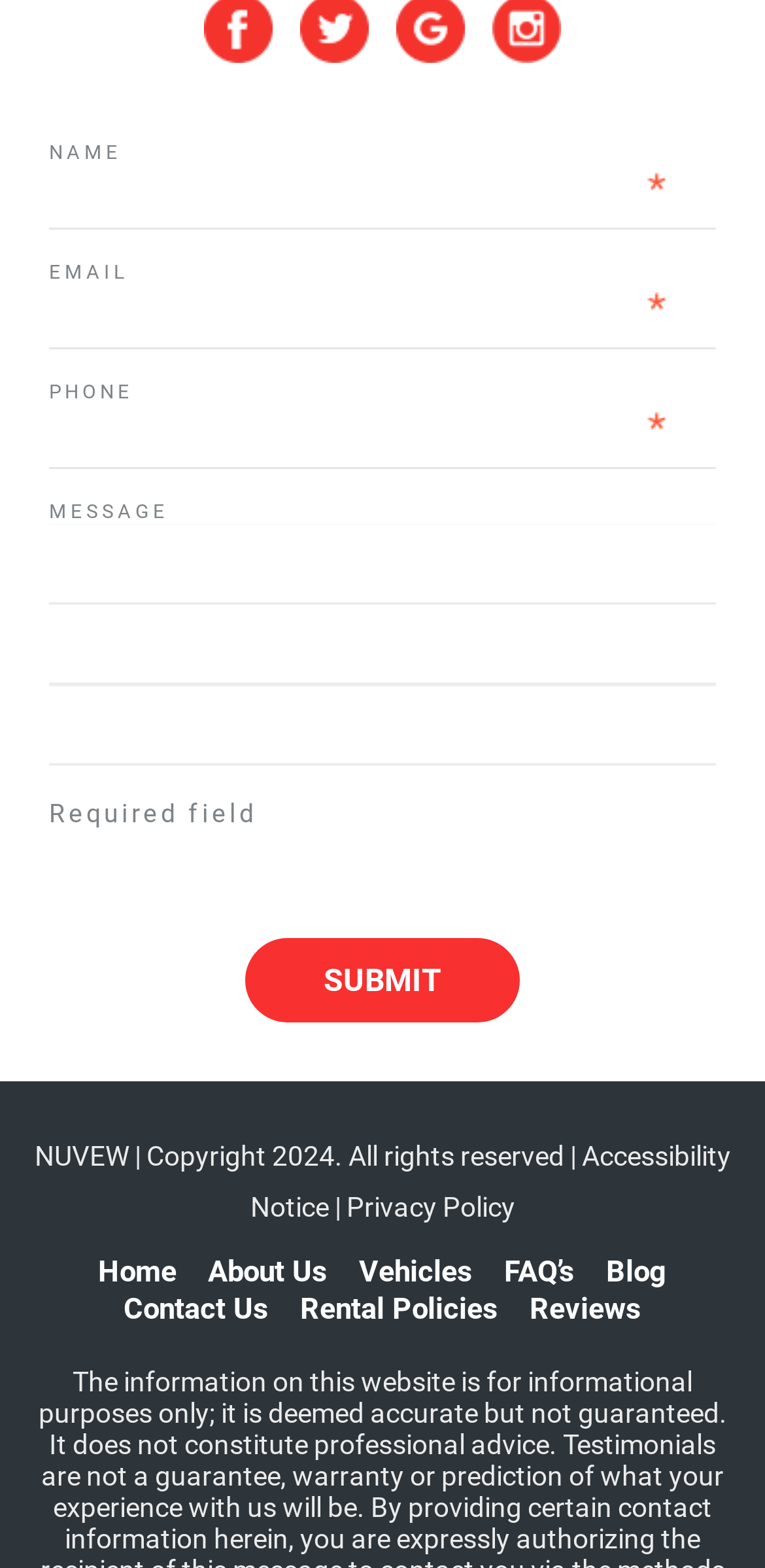Identify the bounding box coordinates of the part that should be clicked to carry out this instruction: "Type your email".

[0.064, 0.181, 0.936, 0.223]